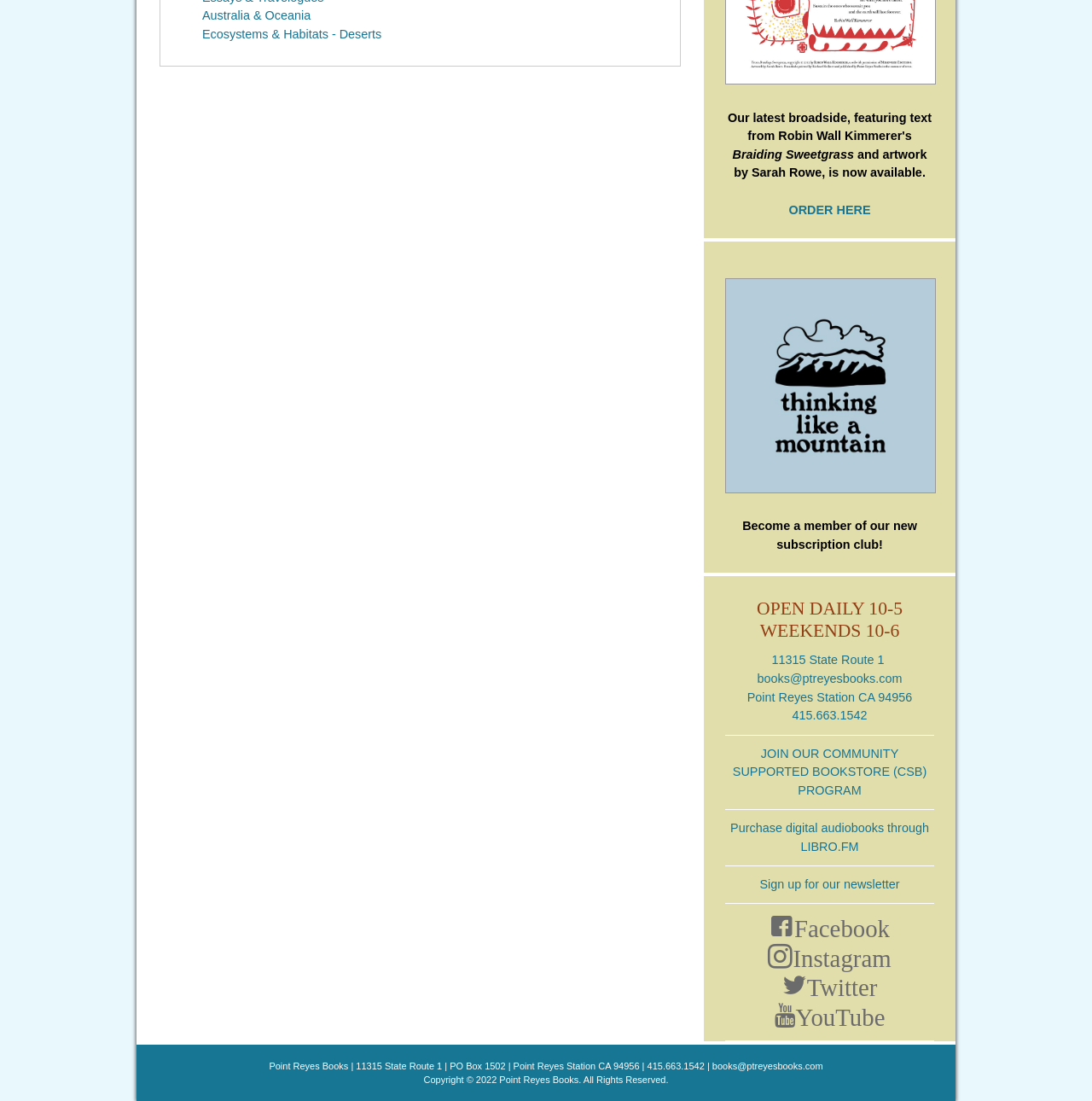Use one word or a short phrase to answer the question provided: 
What is the address of Point Reyes Books?

11315 State Route 1